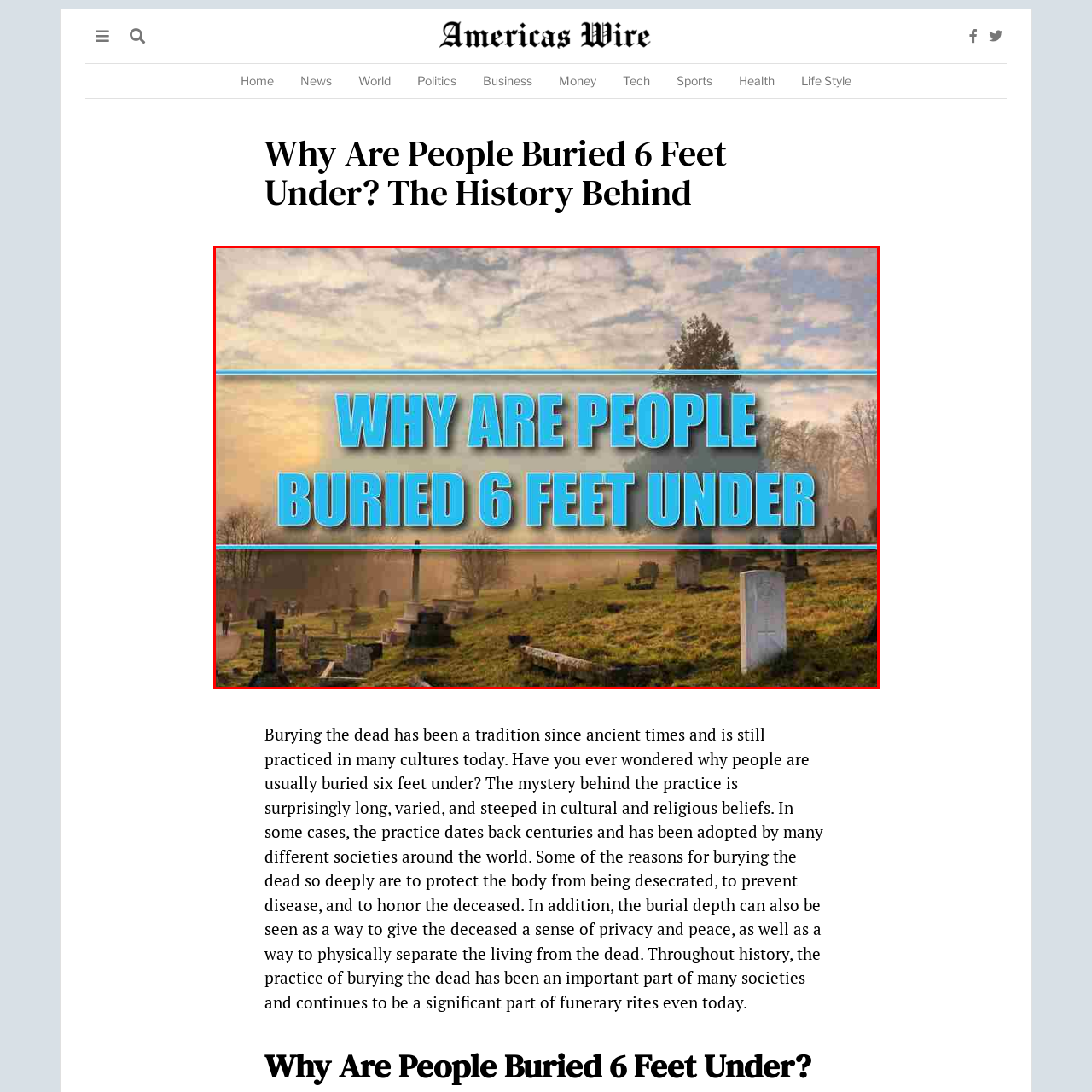Please examine the highlighted section of the image enclosed in the red rectangle and provide a comprehensive answer to the following question based on your observation: What is the main topic of discussion suggested by the image?

The image features a cemetery scene, and the bold text overlay asks a question about the traditional burial depth, inviting viewers to explore the historical and cultural significance behind this practice, which suggests that the main topic of discussion is death and burial practices.